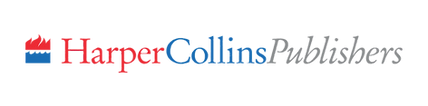What does the graphical element above the name symbolize?
Look at the webpage screenshot and answer the question with a detailed explanation.

The graphical element resembling a flame or stylized fire above the name symbolizes creativity, knowledge, and the spirit of publishing, which are the core values of the HarperCollins brand.